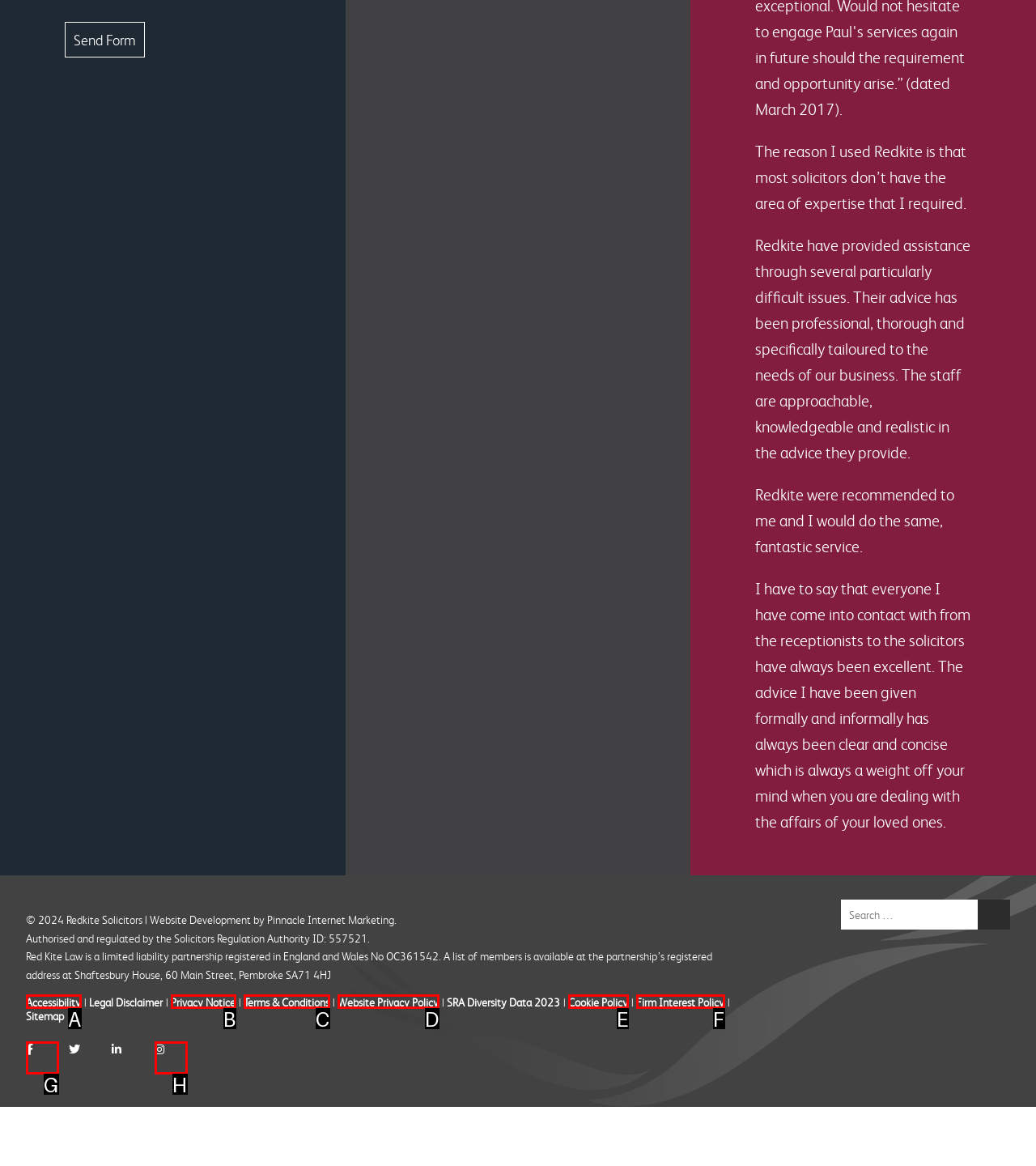Based on the given description: Firm Interest Policy, identify the correct option and provide the corresponding letter from the given choices directly.

F